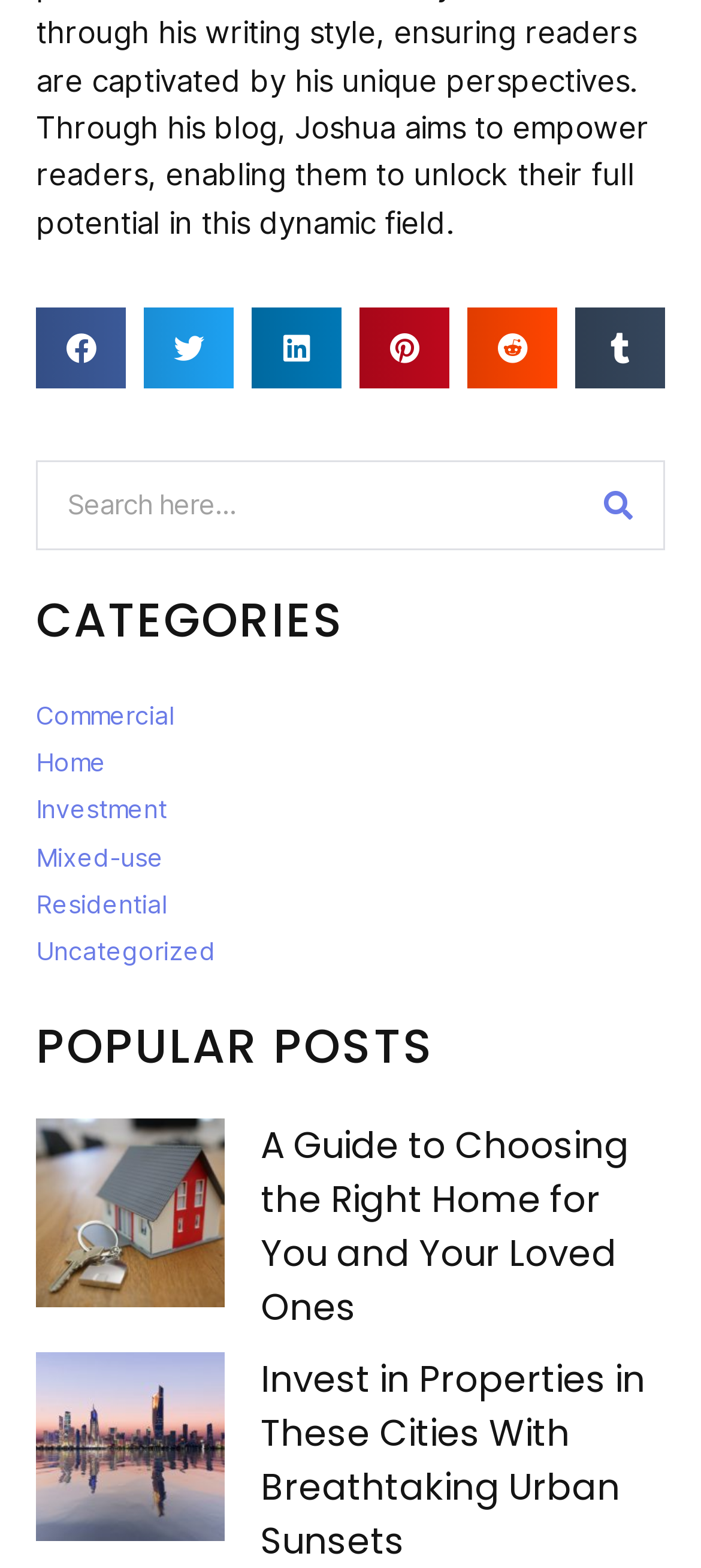Could you highlight the region that needs to be clicked to execute the instruction: "Search for something"?

[0.051, 0.293, 0.949, 0.35]